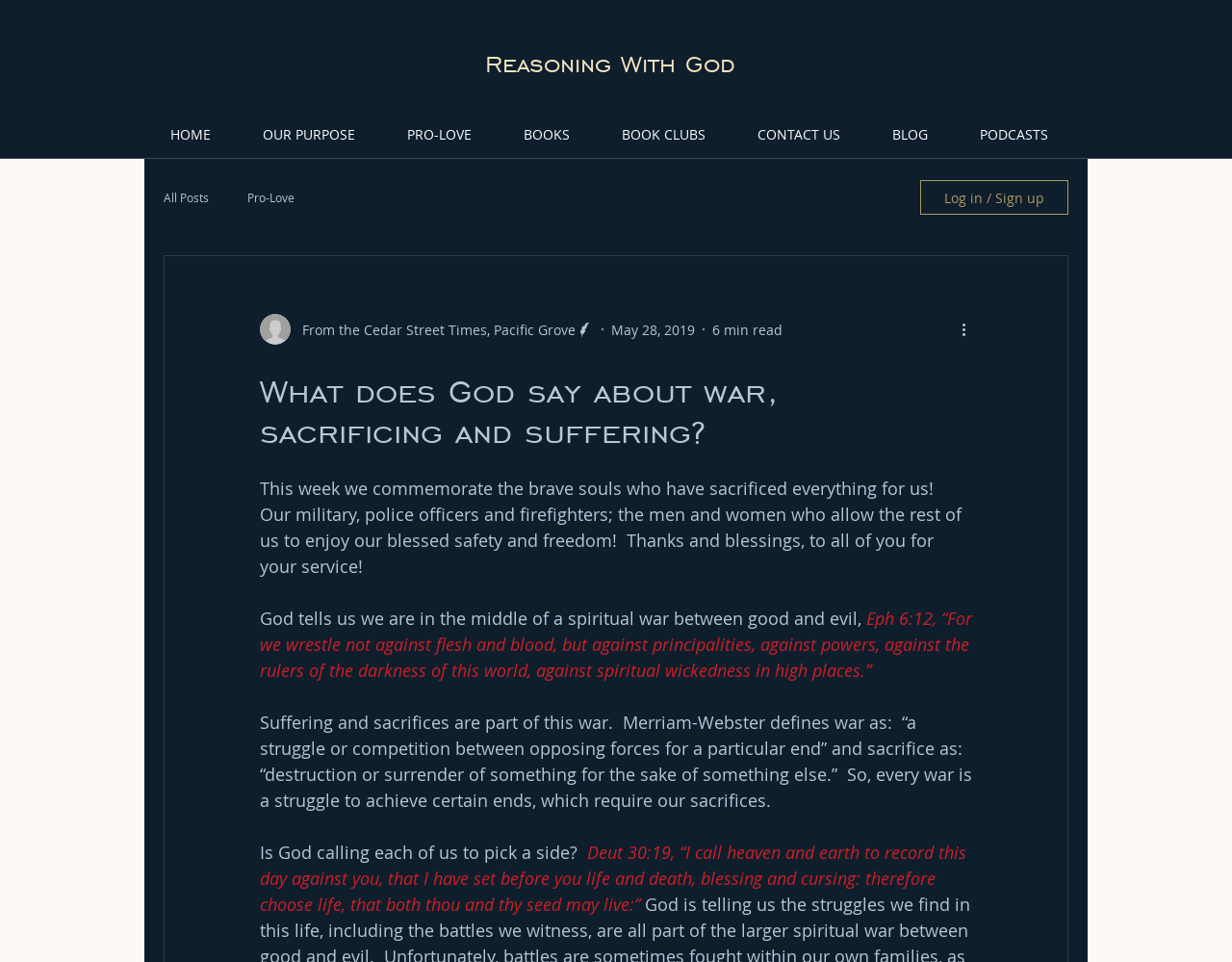Highlight the bounding box coordinates of the element that should be clicked to carry out the following instruction: "Click on the 'Log in / Sign up' button". The coordinates must be given as four float numbers ranging from 0 to 1, i.e., [left, top, right, bottom].

[0.747, 0.187, 0.867, 0.223]